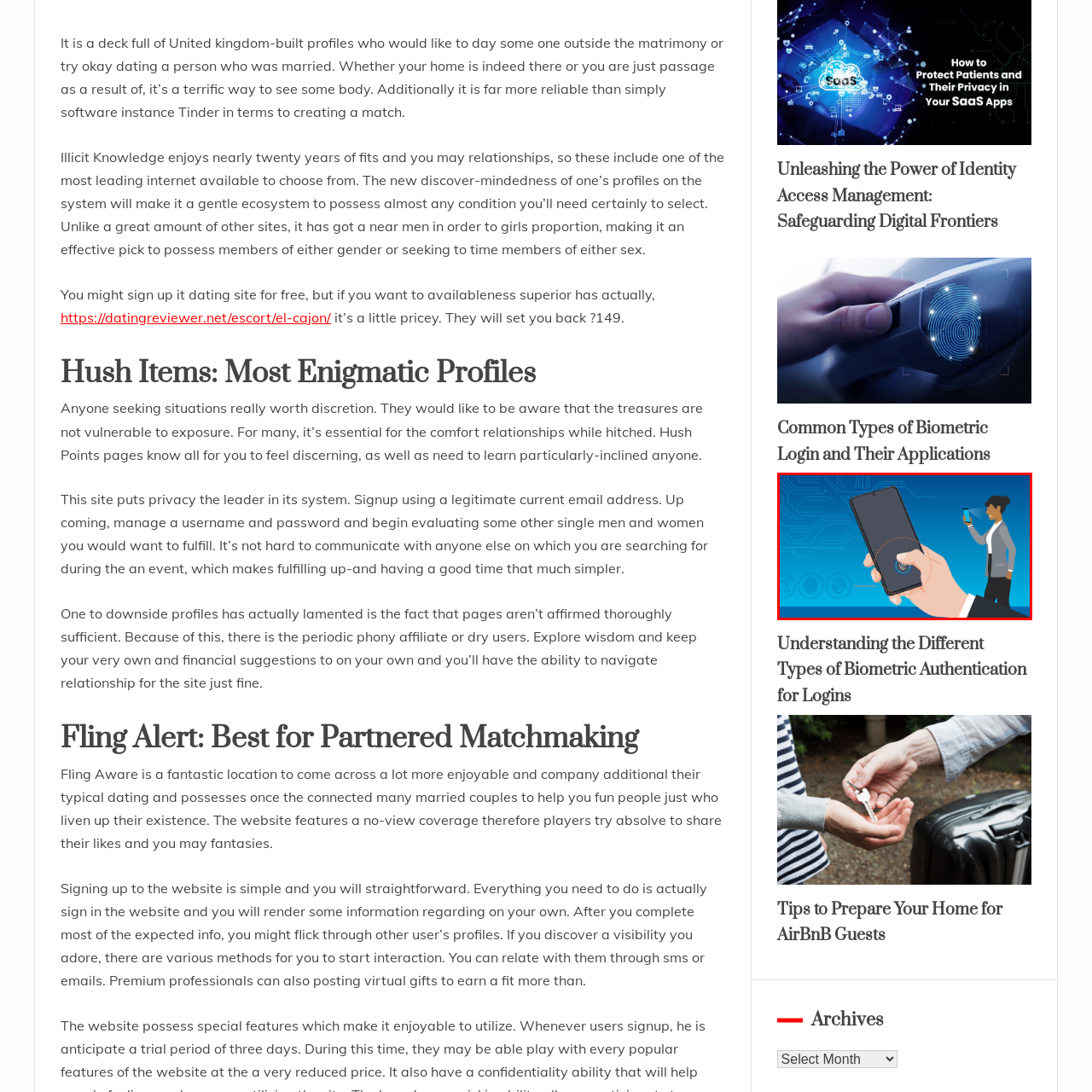Please scrutinize the portion of the image inside the purple boundary and provide an elaborate answer to the question below, relying on the visual elements: 
What is the color of the gradient backdrop?

The caption explicitly states that the overall backdrop of the image has a blue gradient, which creates a sleek, high-tech ambiance, reflecting the innovative landscape of digital security solutions.